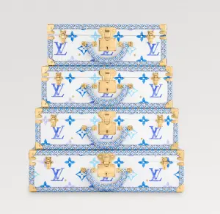Give an in-depth description of the image.

The image depicts a stylish stack of four hard cases, showcasing a luxurious design by Louis Vuitton. Each case features a vibrant blue and white pattern, prominently displaying the iconic LV monogram intertwined with elegant floral motifs. The craftsmanship is highlighted by the gleaming brass locks and handles, which provide both security and a striking visual contrast against the intricate background. This unique set exemplifies a blend of practicality and high fashion, making it an excellent choice for sophisticated storage or travel needs.